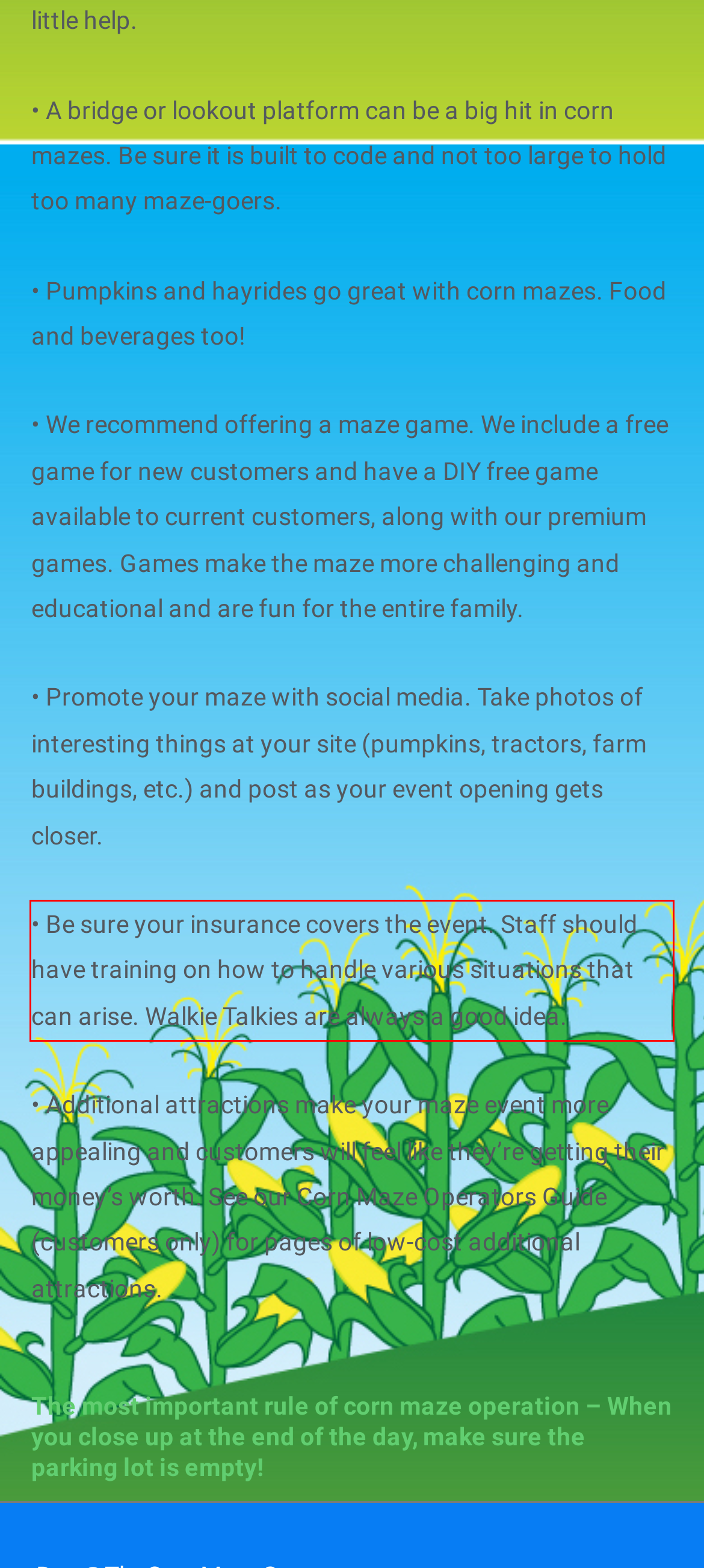Given a screenshot of a webpage, locate the red bounding box and extract the text it encloses.

• Be sure your insurance covers the event. Staff should have training on how to handle various situations that can arise. Walkie Talkies are always a good idea.